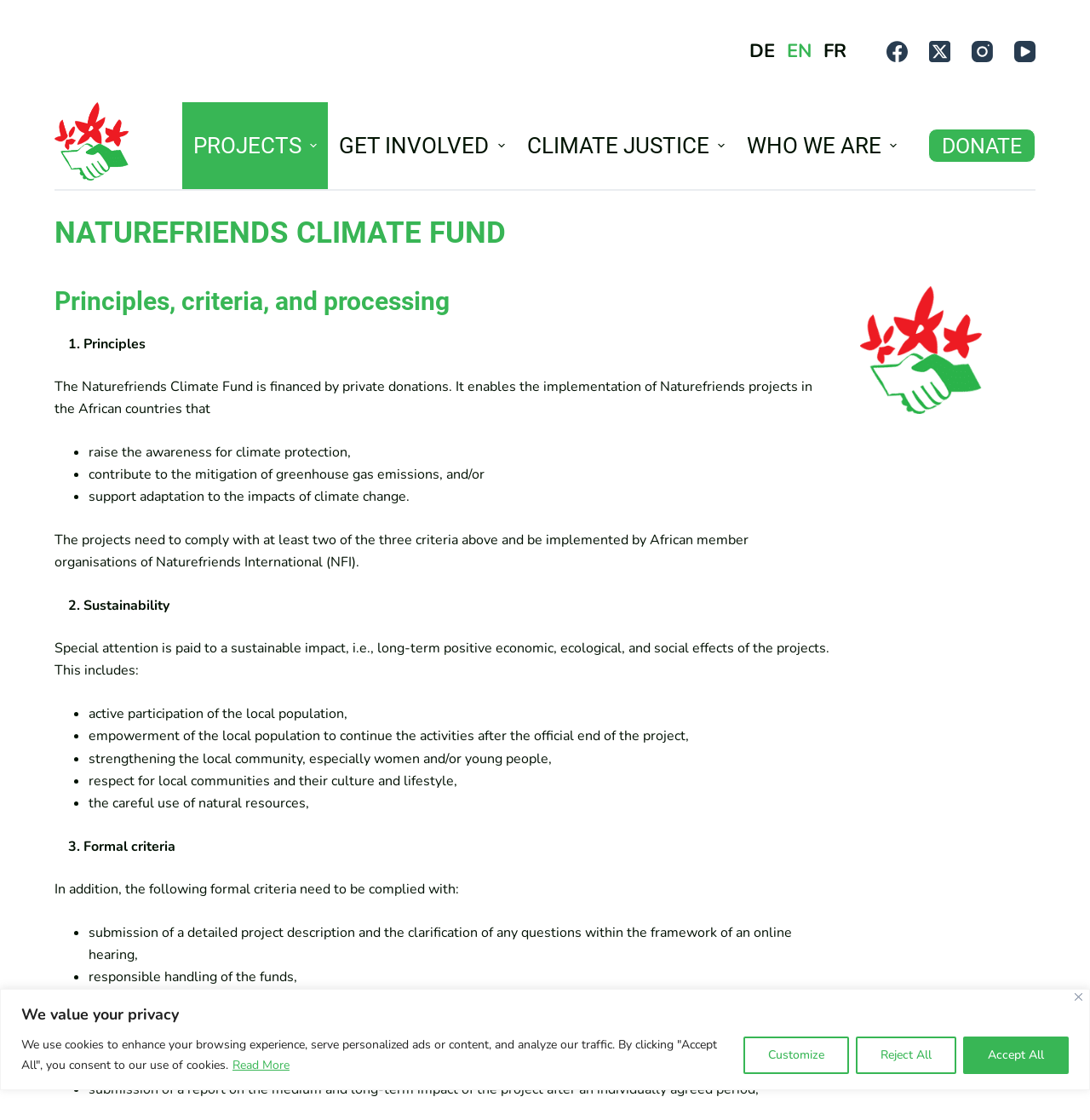Offer an extensive depiction of the webpage and its key elements.

The webpage is about the Naturefriends Climatefund, specifically focusing on the principles, criteria, and processing of the fund. At the top, there is a cookie consent banner with buttons to accept or reject cookies. Below this, there is a navigation menu with links to Facebook, Twitter, Instagram, and YouTube.

On the left side, there is a logo of Naturefriends Climatefund, and below it, a horizontal menu bar with links to different sections, including Projects, Get Involved, Climate Justice, and Who We Are. Each of these sections has a dropdown menu with more specific links.

The main content of the page is divided into three sections: Principles, Criteria, and Processing. The Principles section explains that the Naturefriends Climate Fund is financed by private donations and enables the implementation of projects in African countries that raise awareness for climate protection, contribute to the mitigation of greenhouse gas emissions, and support adaptation to the impacts of climate change.

The Criteria section outlines the requirements for projects to be eligible for funding, including compliance with at least two of the three criteria mentioned earlier. It also emphasizes the importance of sustainability, active participation of the local population, empowerment of the local population, strengthening of the local community, respect for local communities and their culture, and careful use of natural resources.

The Processing section lists the formal criteria that need to be complied with, including submission of a detailed project description, responsible handling of funds, project progress reports, a final evaluation of the project, and a report on the medium and long-term impact of the project.

Throughout the page, there are several headings, paragraphs of text, and bullet points that provide more detailed information about the principles, criteria, and processing of the Naturefriends Climate Fund.